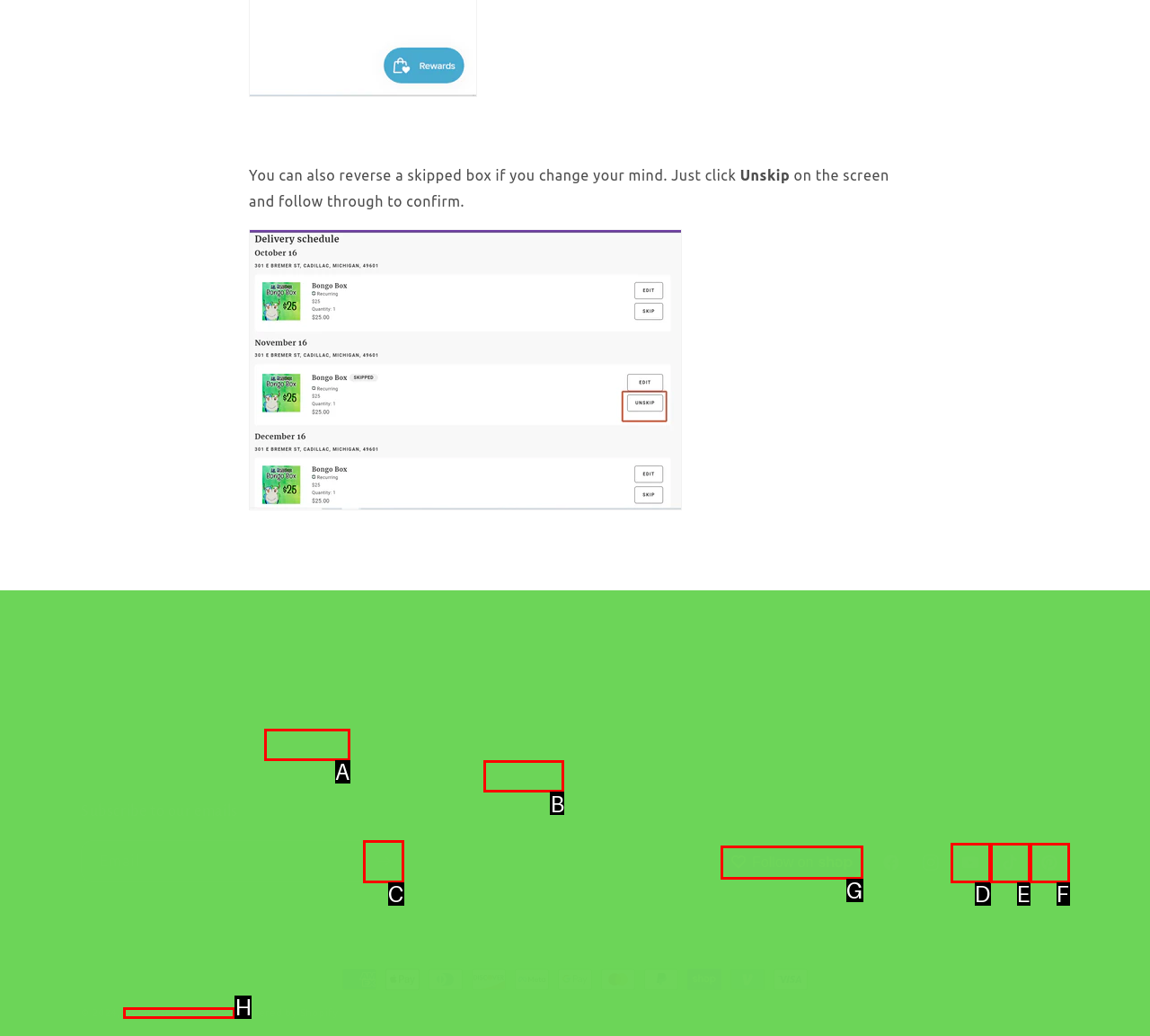Indicate which red-bounded element should be clicked to perform the task: Subscribe to the newsletter Answer with the letter of the correct option.

C